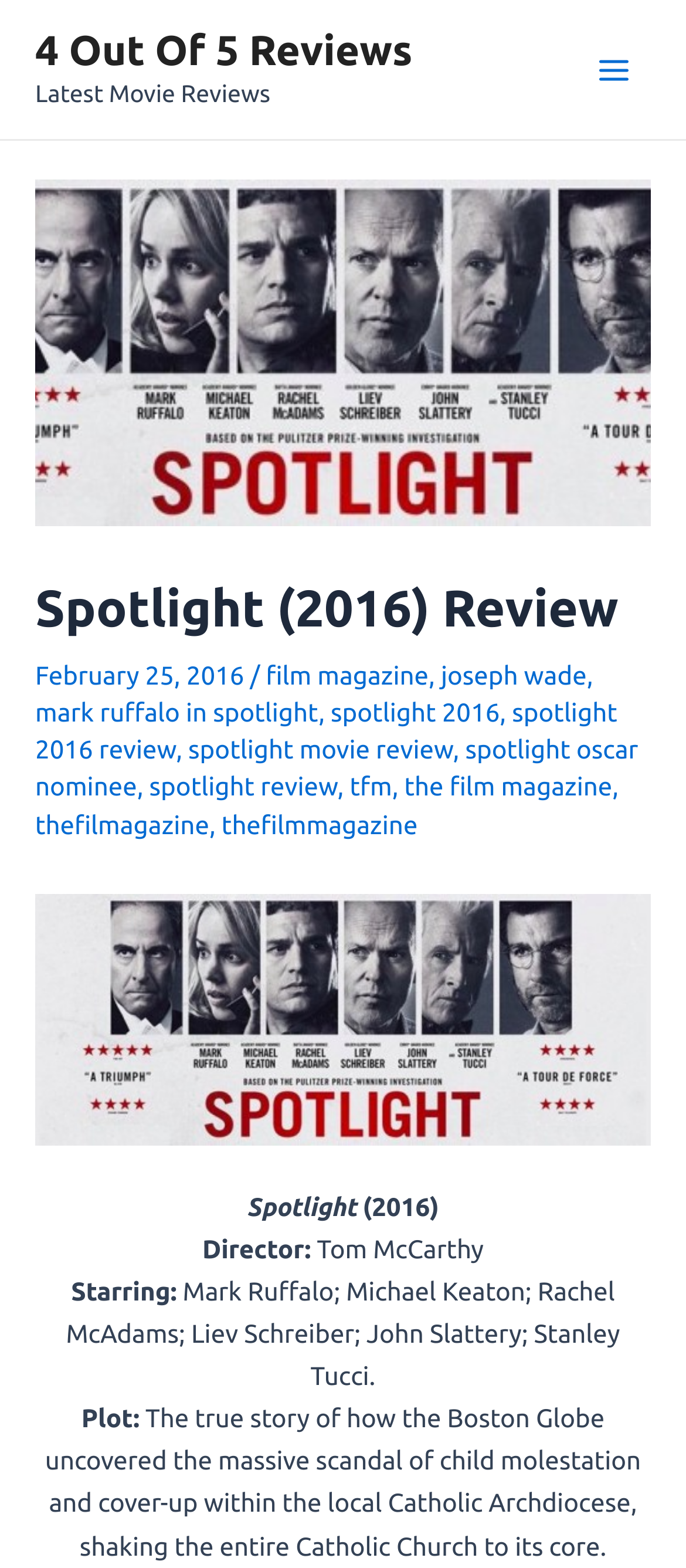Given the description of a UI element: "4 Out Of 5 Reviews", identify the bounding box coordinates of the matching element in the webpage screenshot.

[0.051, 0.018, 0.601, 0.047]